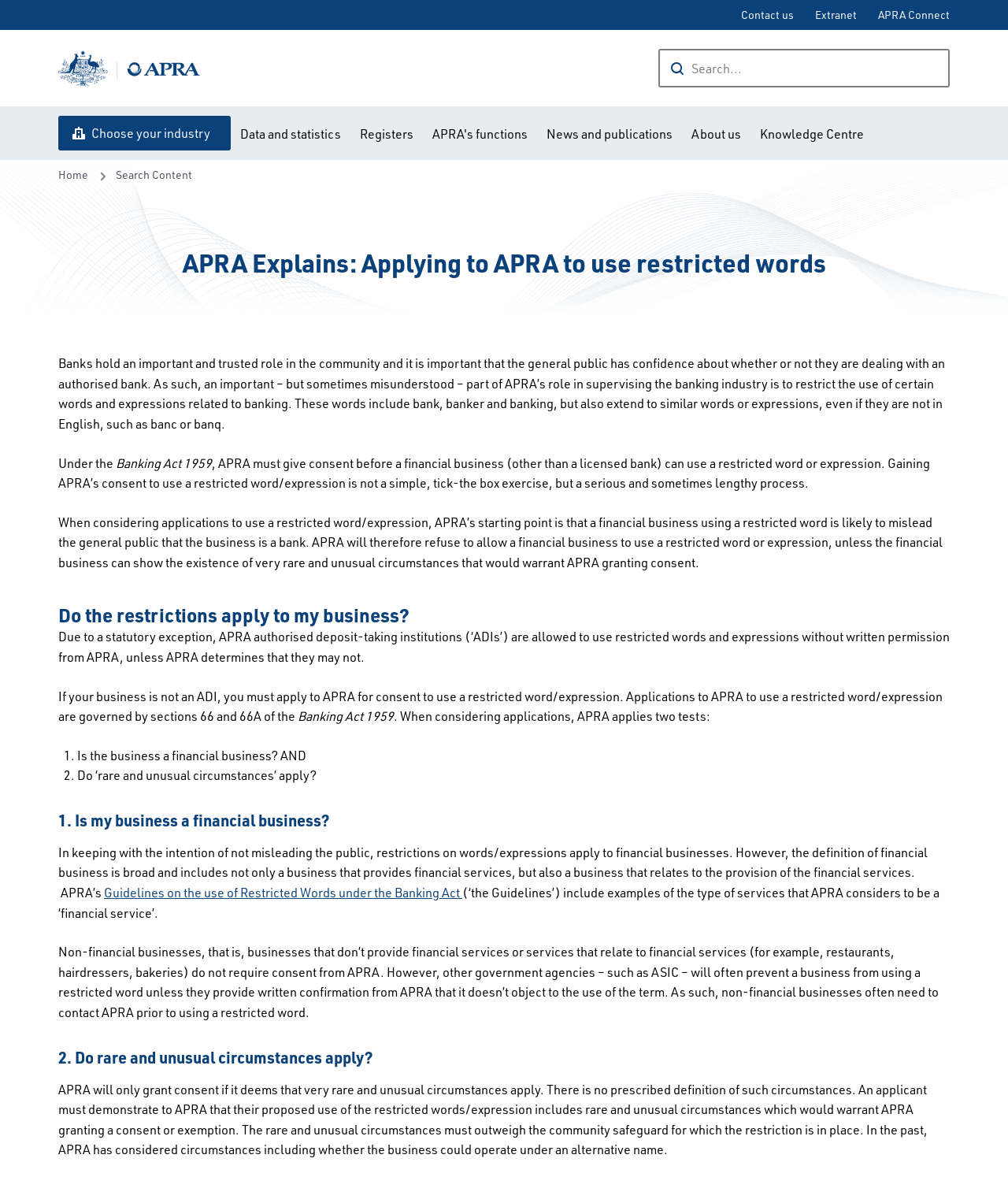Give a detailed account of the webpage.

The webpage is about the Australian Prudential Regulation Authority (APRA) and its role in supervising the banking industry. At the top of the page, there is a link to skip to the main content, followed by the APRA logo and a link to the home page. A search bar is located on the top right side of the page.

The main navigation menu is situated below the search bar, with links to various sections such as "Choose your industry", "Data and statistics", "Registers", "APRA's functions", "News and publications", "About us", and "Knowledge Centre". On the right side of the page, there is a secondary navigation menu with links to "Contact us", "Extranet", and "APRA Connect".

The main content of the page is divided into sections, starting with a heading "APRA Explains: Applying to APRA to use restricted words". The text explains that APRA restricts the use of certain words and expressions related to banking to maintain public confidence in the industry. It outlines the process of applying to use a restricted word or expression, which involves demonstrating rare and unusual circumstances that would warrant APRA's consent.

The page then asks the question "Do the restrictions apply to my business?" and provides information on the exceptions for APRA-authorised deposit-taking institutions (ADIs). It explains that non-ADIs must apply to APRA for consent to use a restricted word or expression.

The page further breaks down the application process into two tests: whether the business is a financial business and whether rare and unusual circumstances apply. It provides detailed information on what constitutes a financial business and the types of services that APRA considers to be financial services. The page also explains the concept of rare and unusual circumstances and how APRA evaluates applications.

Throughout the page, there are headings, paragraphs of text, and links to additional resources, such as guidelines on the use of restricted words under the Banking Act.